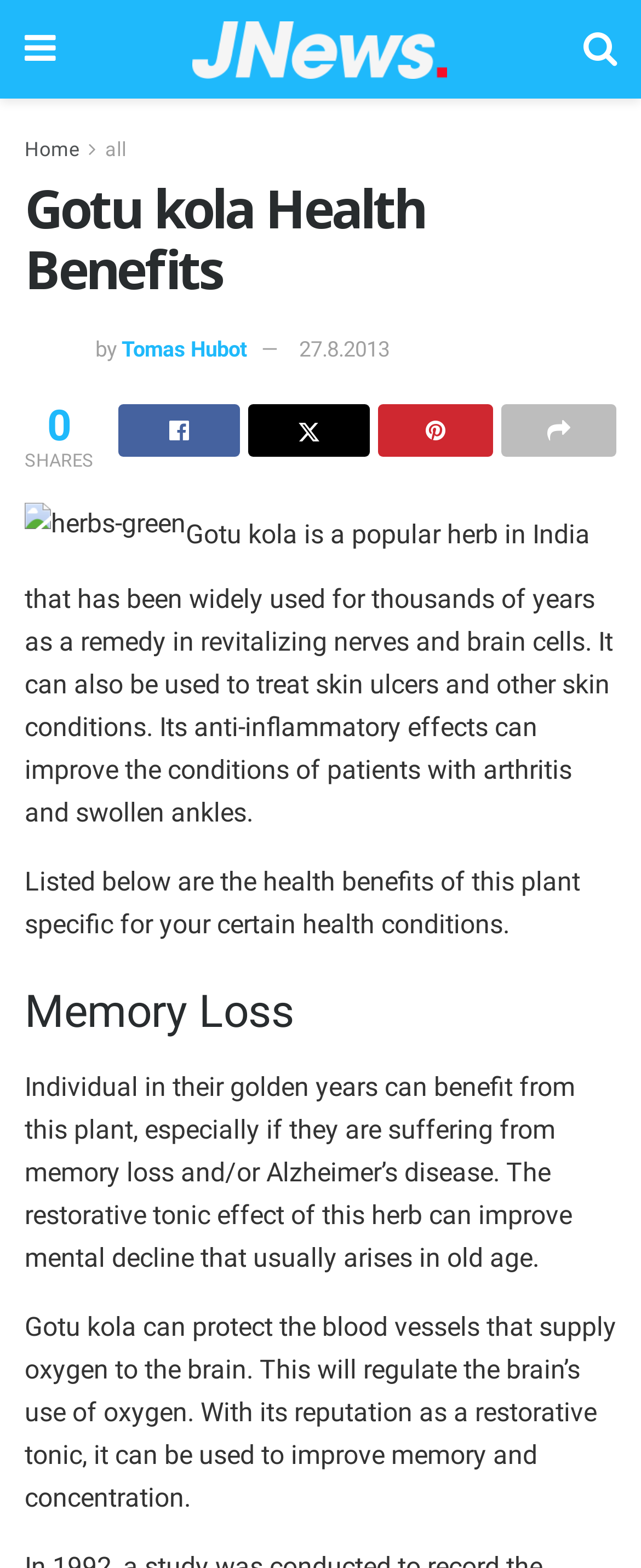Using the provided description Tomas Hubot, find the bounding box coordinates for the UI element. Provide the coordinates in (top-left x, top-left y, bottom-right x, bottom-right y) format, ensuring all values are between 0 and 1.

[0.19, 0.215, 0.385, 0.23]